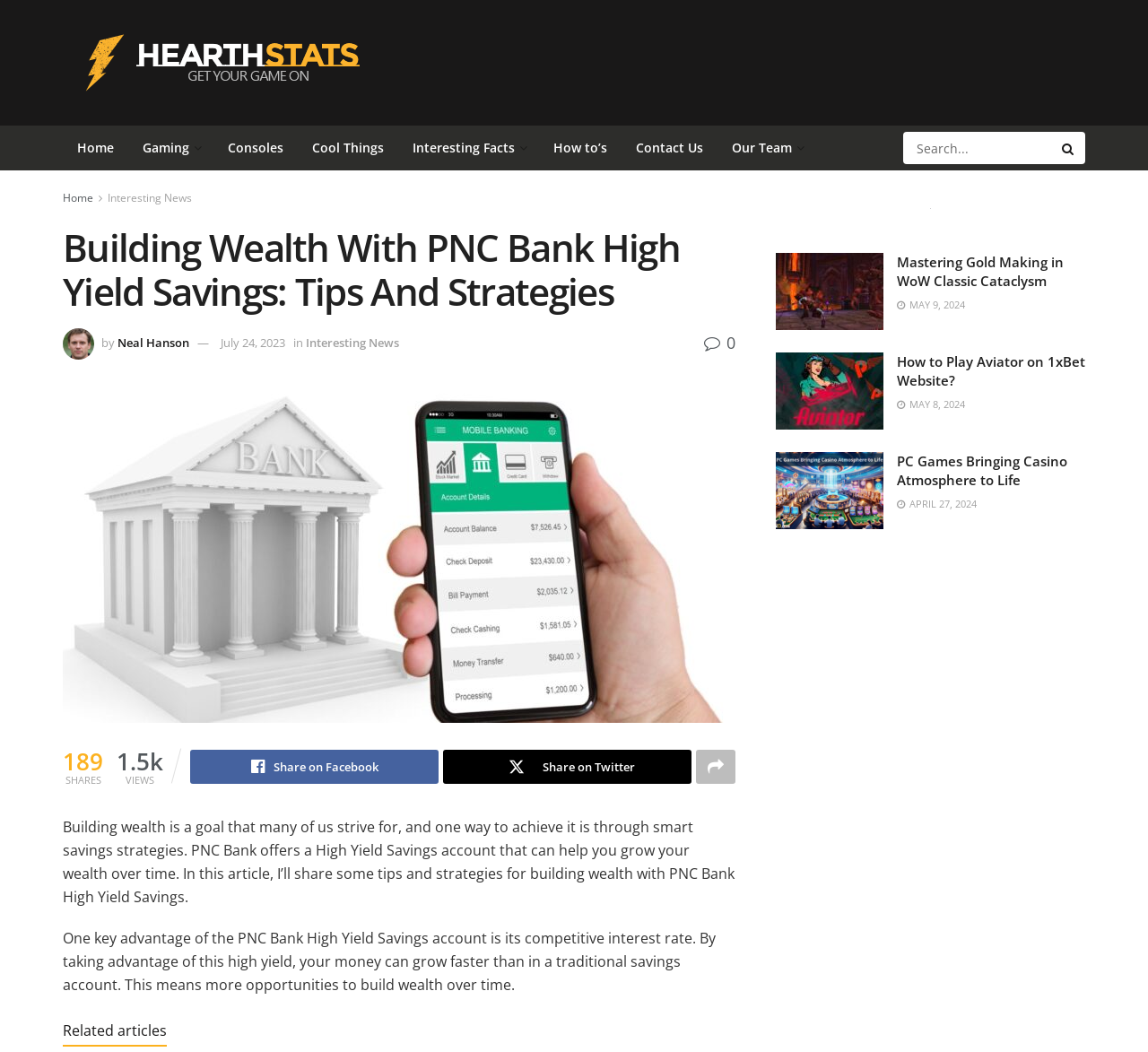Highlight the bounding box coordinates of the region I should click on to meet the following instruction: "Read the article by Neal Hanson".

[0.102, 0.318, 0.165, 0.333]